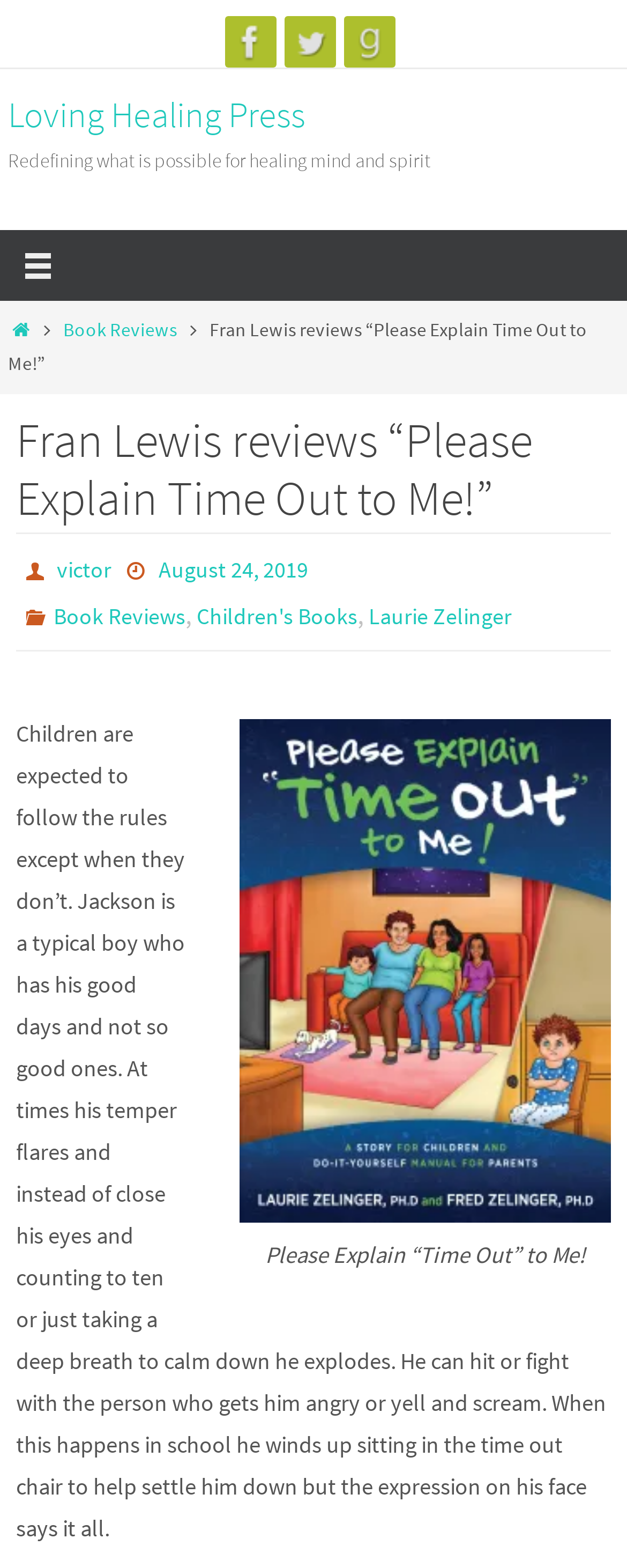What is the name of the book being reviewed?
Give a detailed response to the question by analyzing the screenshot.

I found the answer by looking at the image with the description 'book cover' and the static text 'Please Explain “Time Out” to Me!' above it, which suggests that it is the title of the book being reviewed.